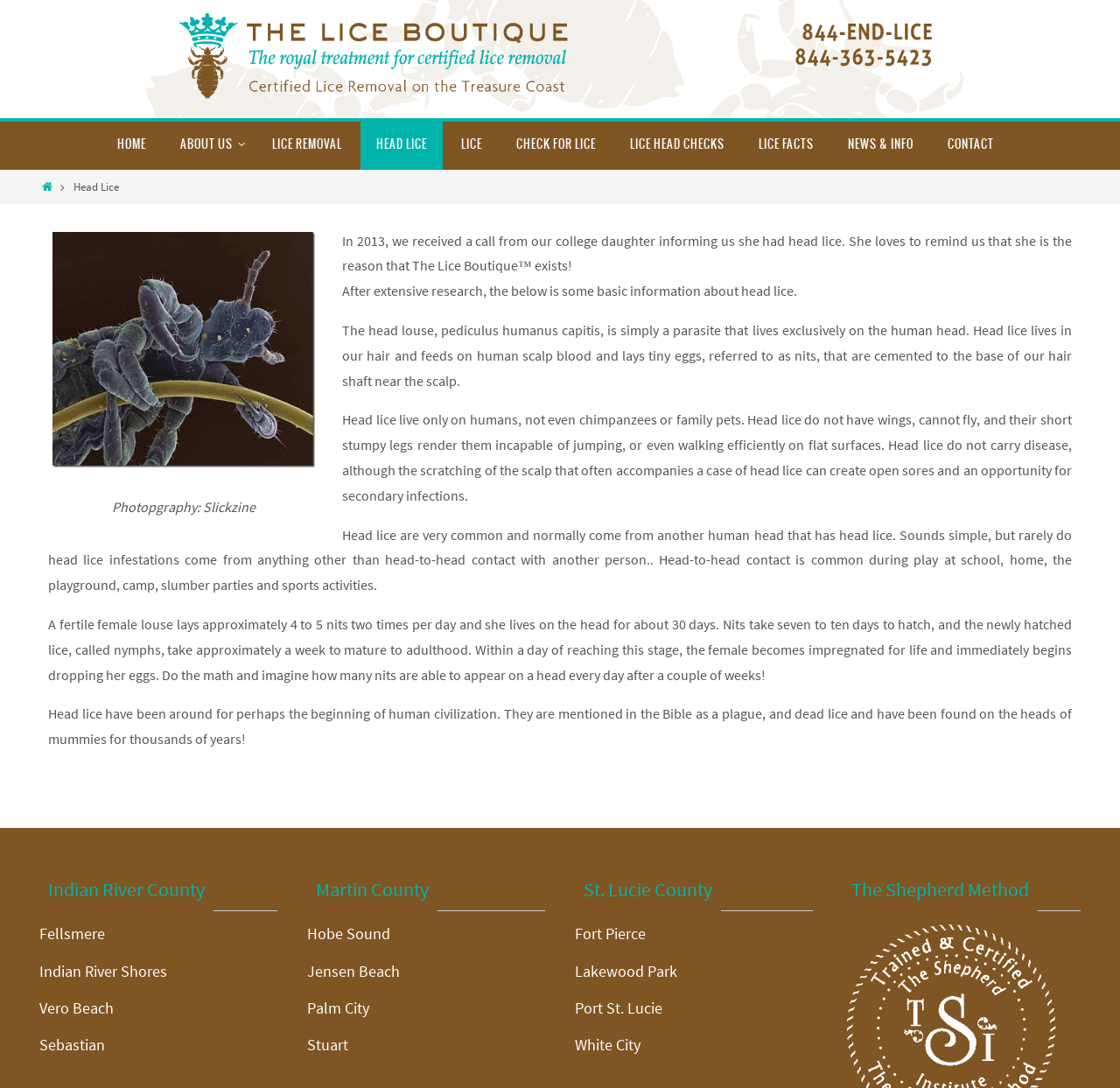Please find the bounding box coordinates of the clickable region needed to complete the following instruction: "Click the CONTACT link". The bounding box coordinates must consist of four float numbers between 0 and 1, i.e., [left, top, right, bottom].

[0.832, 0.112, 0.902, 0.156]